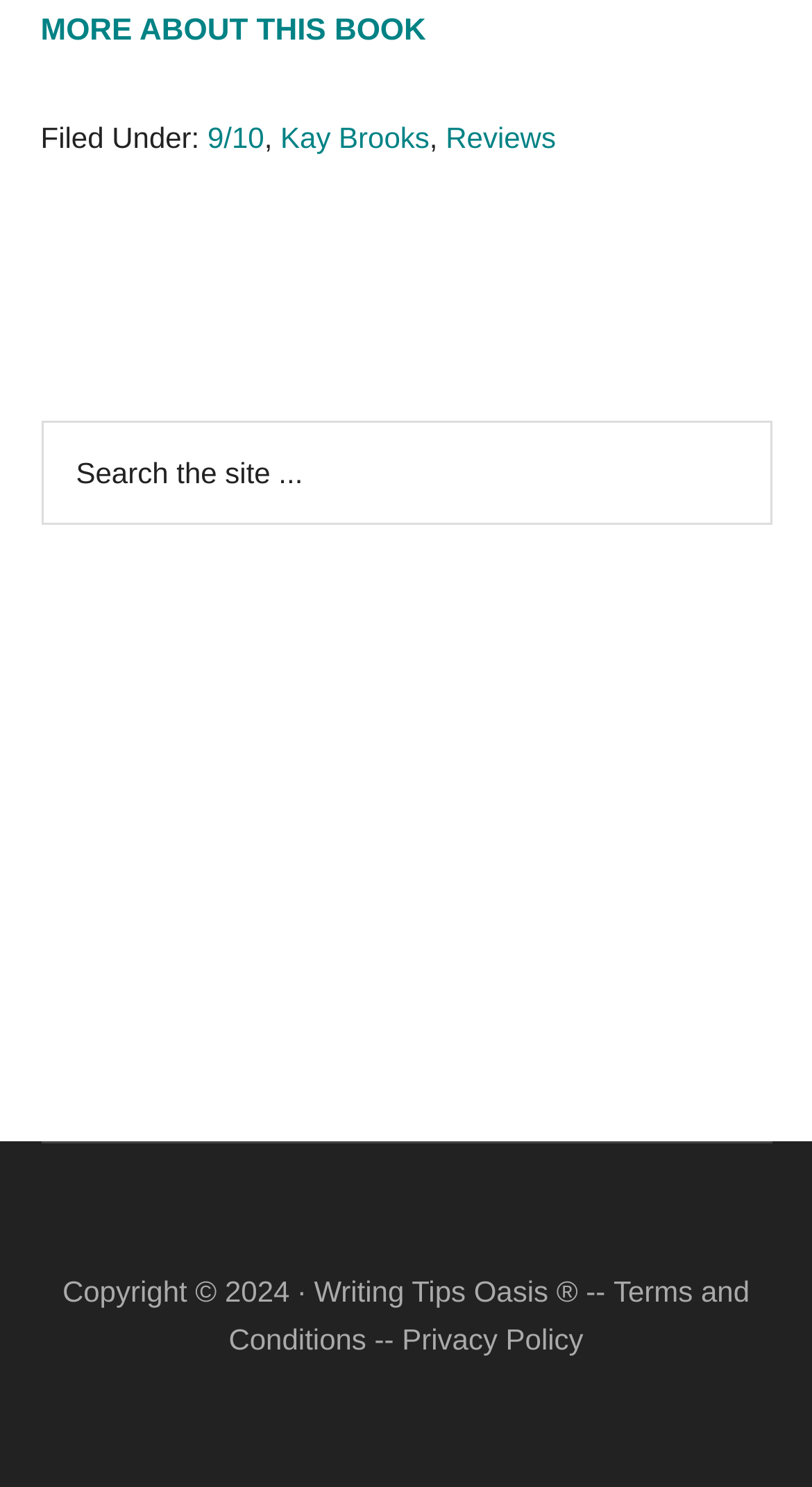Find the UI element described as: "Terms and Conditions" and predict its bounding box coordinates. Ensure the coordinates are four float numbers between 0 and 1, [left, top, right, bottom].

[0.282, 0.857, 0.923, 0.911]